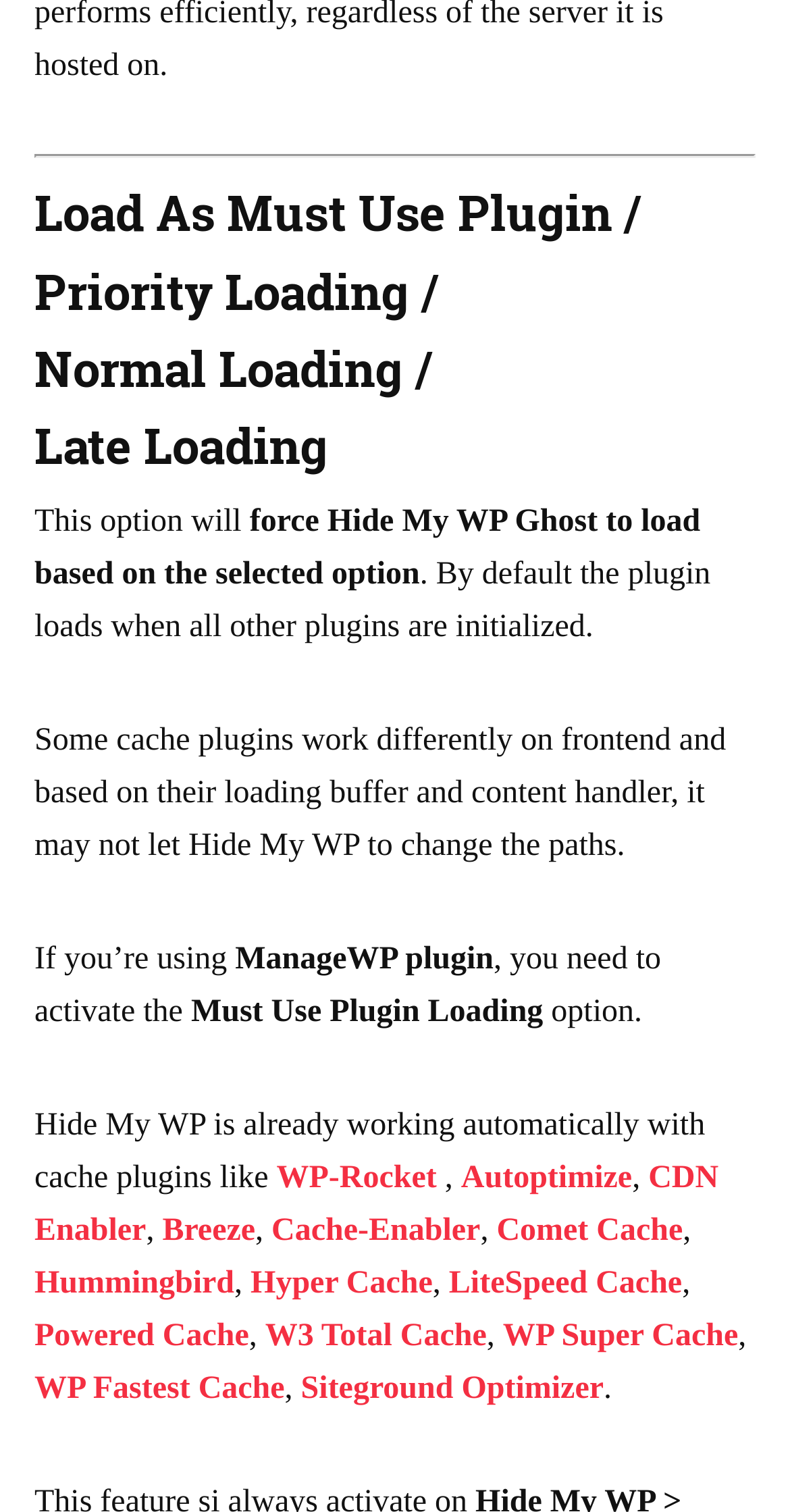Answer in one word or a short phrase: 
What is the default loading behavior of Hide My WP?

When all other plugins are initialized